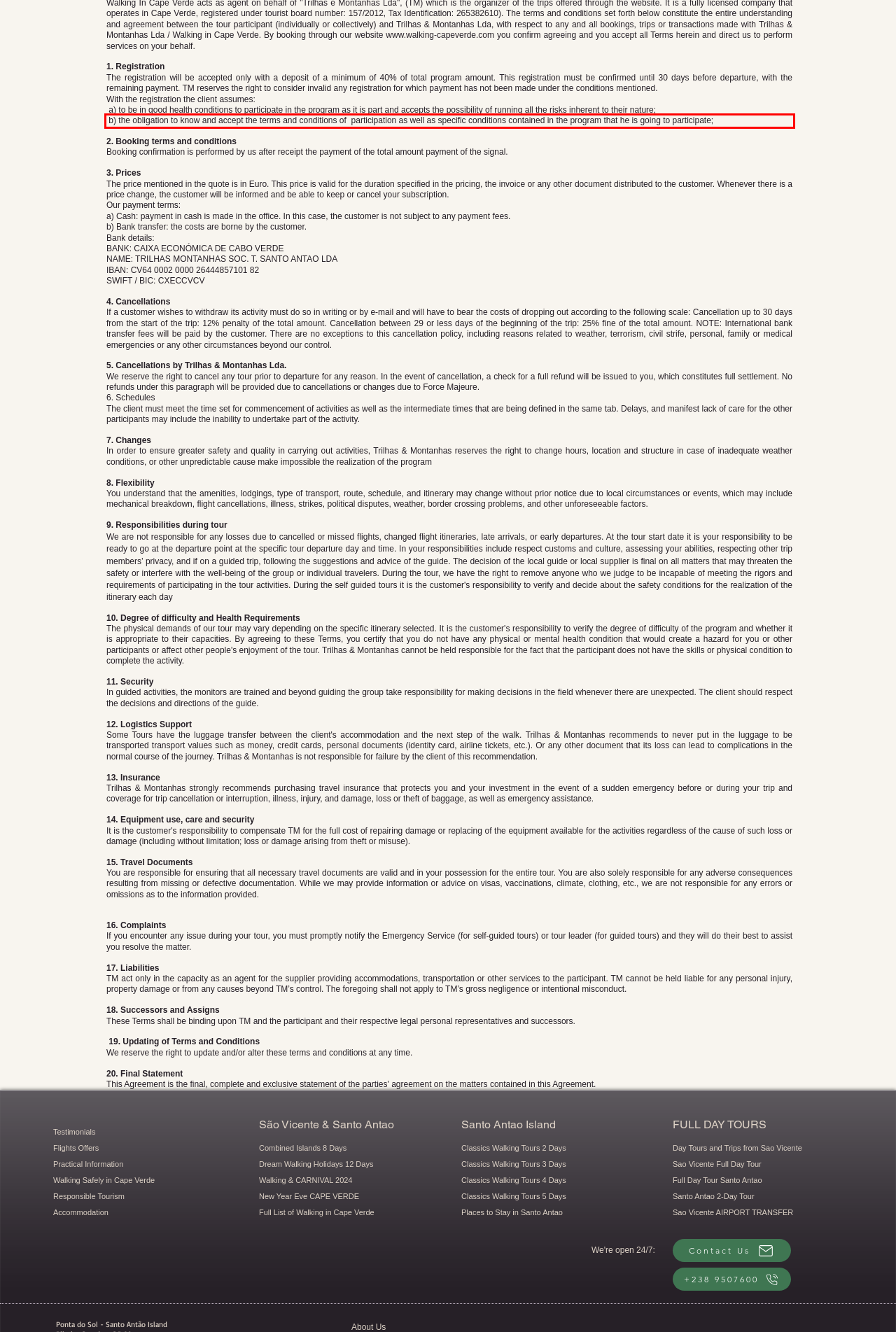Identify and extract the text within the red rectangle in the screenshot of the webpage.

b) the obligation to know and accept the terms and conditions of participation as well as specific conditions contained in the program that he is going to participate;